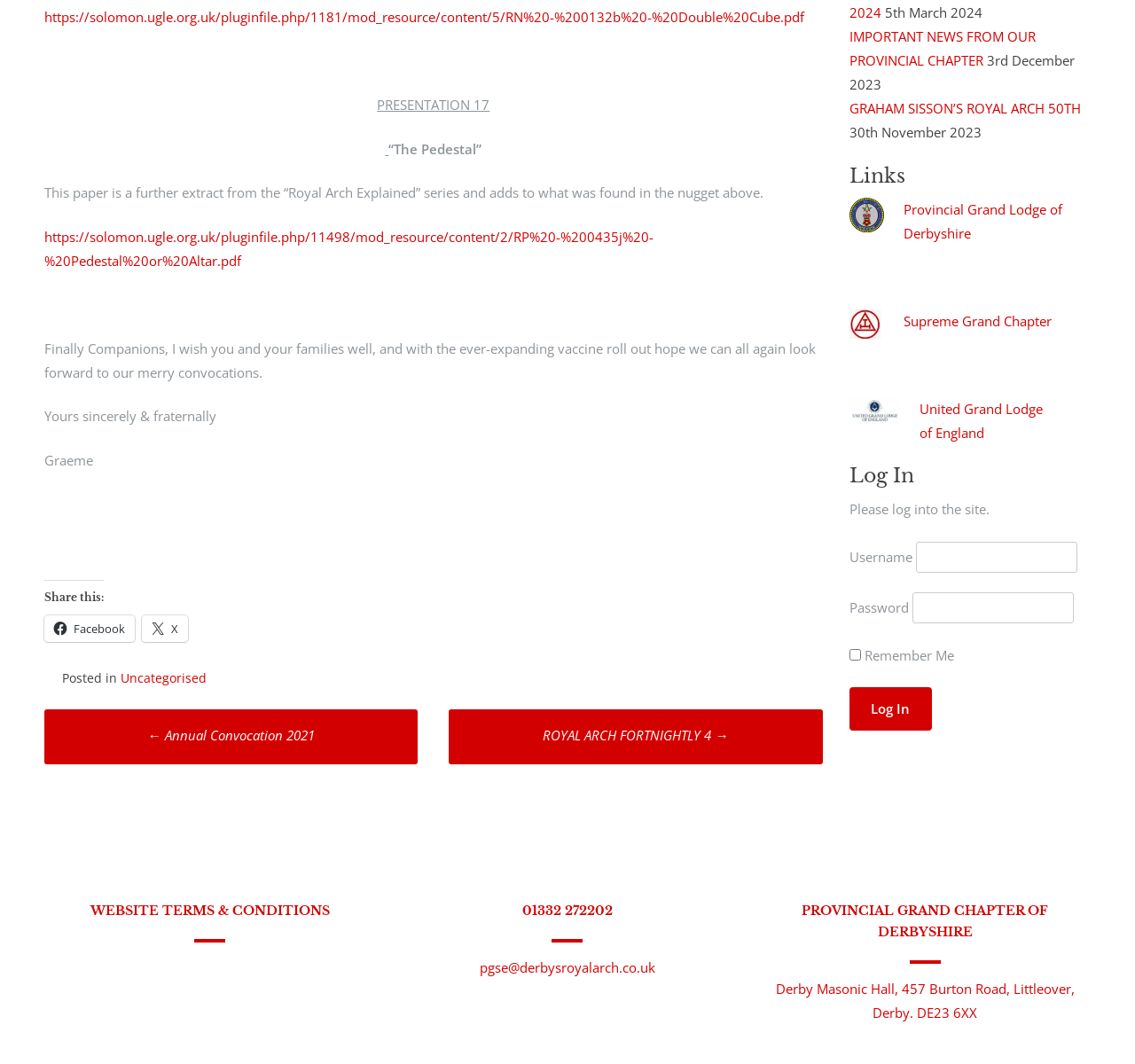Please analyze the image and provide a thorough answer to the question:
What is the address of the Derby Masonic Hall?

I found the address of the Derby Masonic Hall by looking at the StaticText element with the text 'Derby Masonic Hall, 457 Burton Road, Littleover, Derby. DE23 6XX' which is located at the bottom of the webpage.